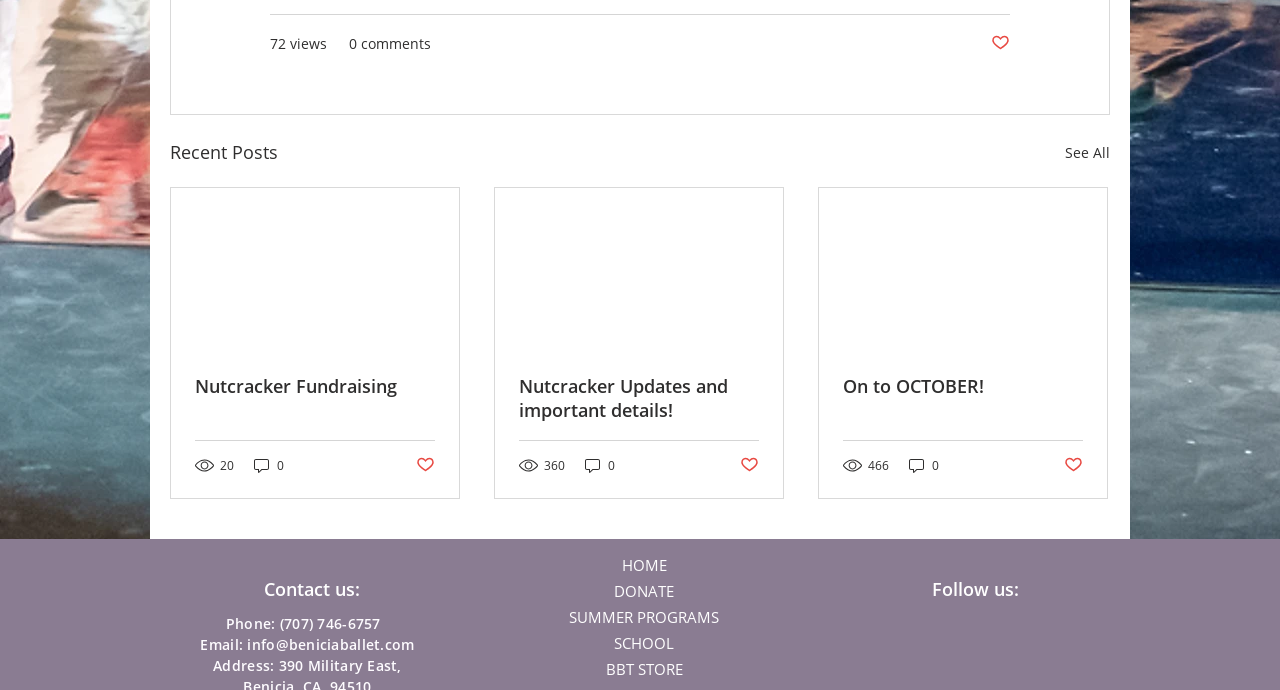Find the bounding box coordinates of the element to click in order to complete this instruction: "Click the 'See All' link". The bounding box coordinates must be four float numbers between 0 and 1, denoted as [left, top, right, bottom].

[0.832, 0.2, 0.867, 0.242]